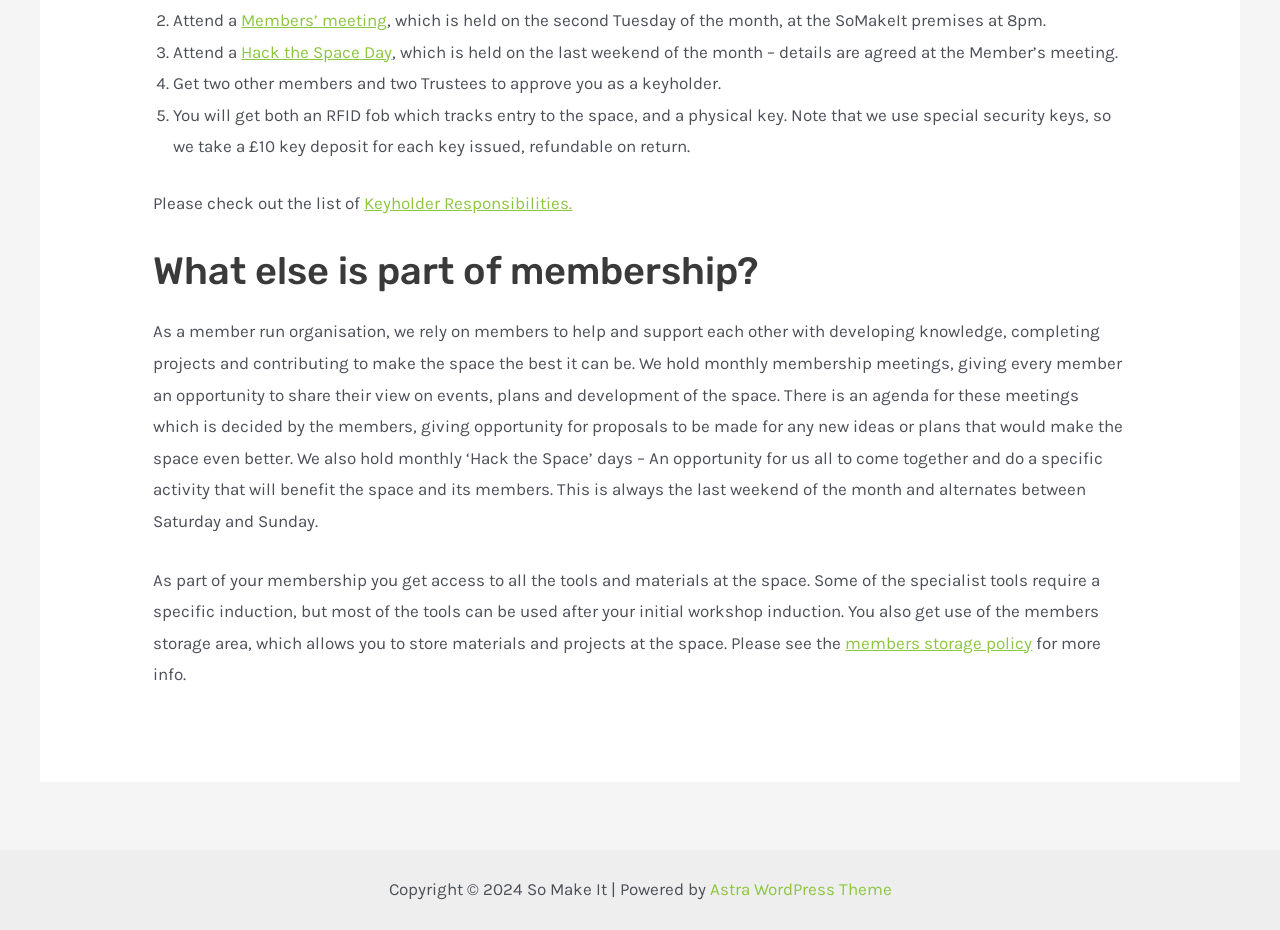Given the element description Hack the Space Day, identify the bounding box coordinates for the UI element on the webpage screenshot. The format should be (top-left x, top-left y, bottom-right x, bottom-right y), with values between 0 and 1.

[0.189, 0.045, 0.307, 0.066]